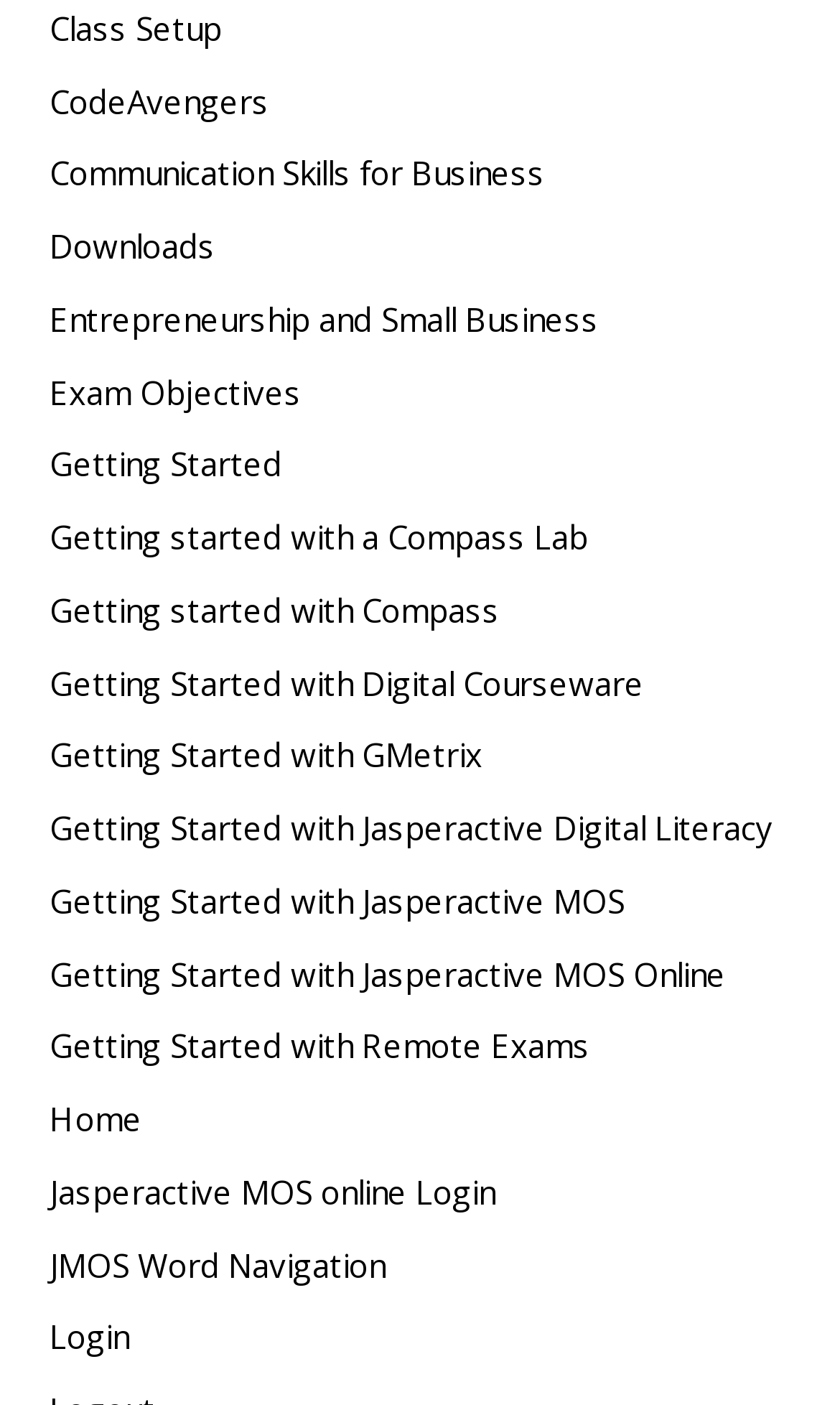Provide a brief response to the question using a single word or phrase: 
Is there a link related to entrepreneurship on the webpage?

Yes